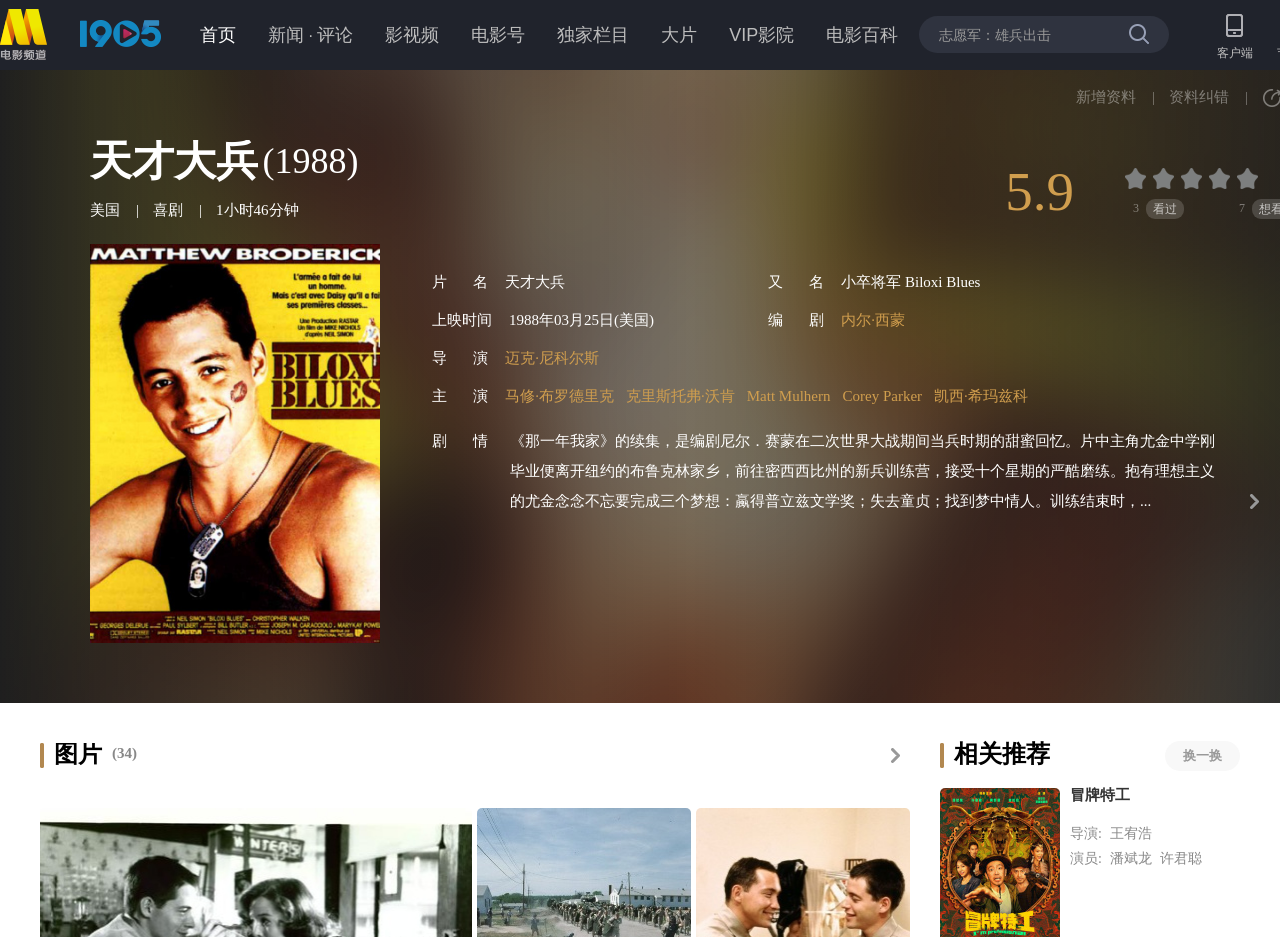Identify the bounding box coordinates of the part that should be clicked to carry out this instruction: "view movie pictures".

[0.042, 0.792, 0.107, 0.818]